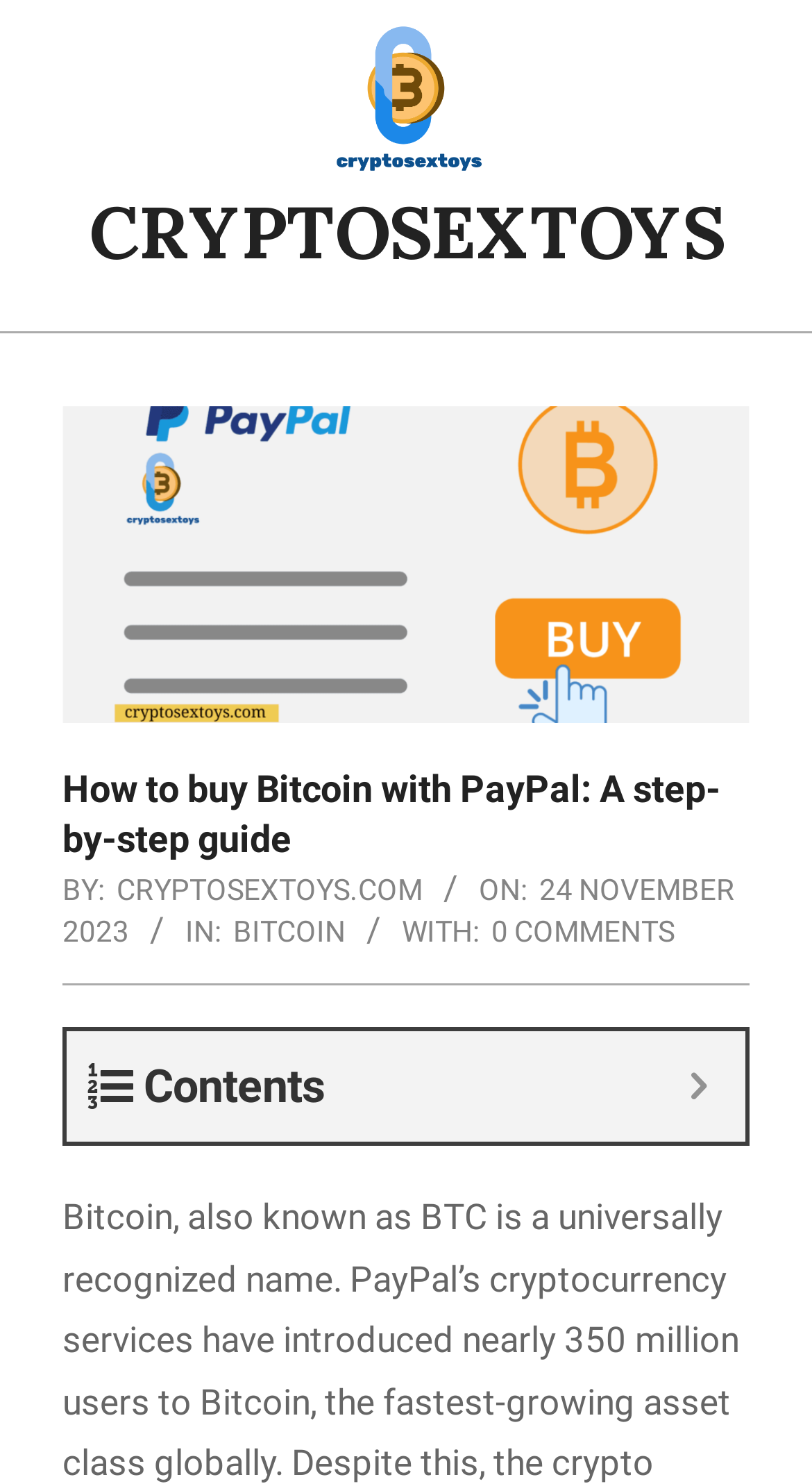What is the category of the article?
Please provide a comprehensive answer based on the contents of the image.

The category of the article can be found in the middle of the webpage, where it says 'IN: BITCOIN' in a static text format.